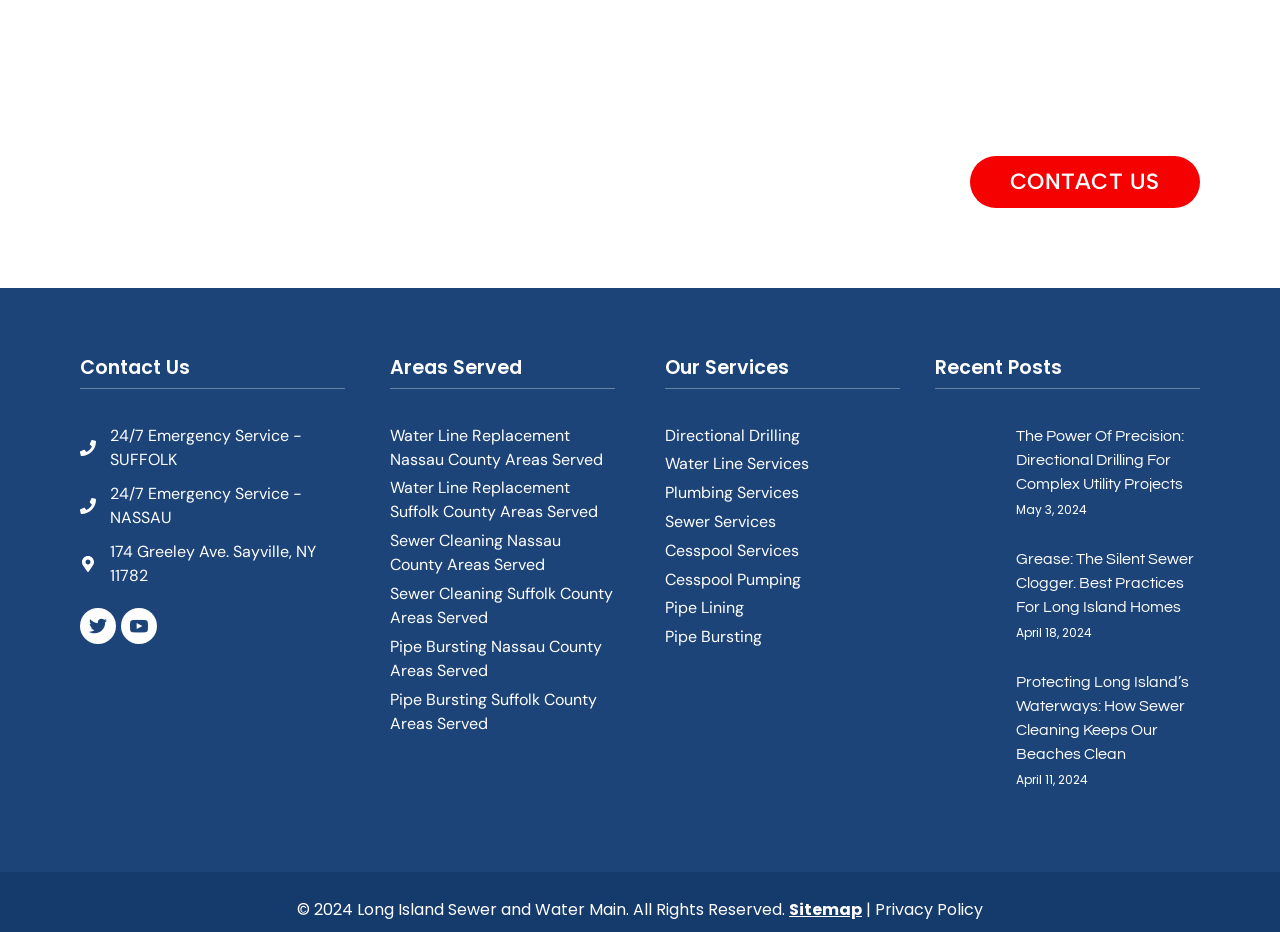Based on the image, provide a detailed and complete answer to the question: 
How many emergency services are listed?

The emergency services are listed as links on the page, specifically '24/7 Emergency Service - SUFFOLK' and '24/7 Emergency Service - NASSAU'. These links are located near the top of the page, indicating that there are two emergency services listed.